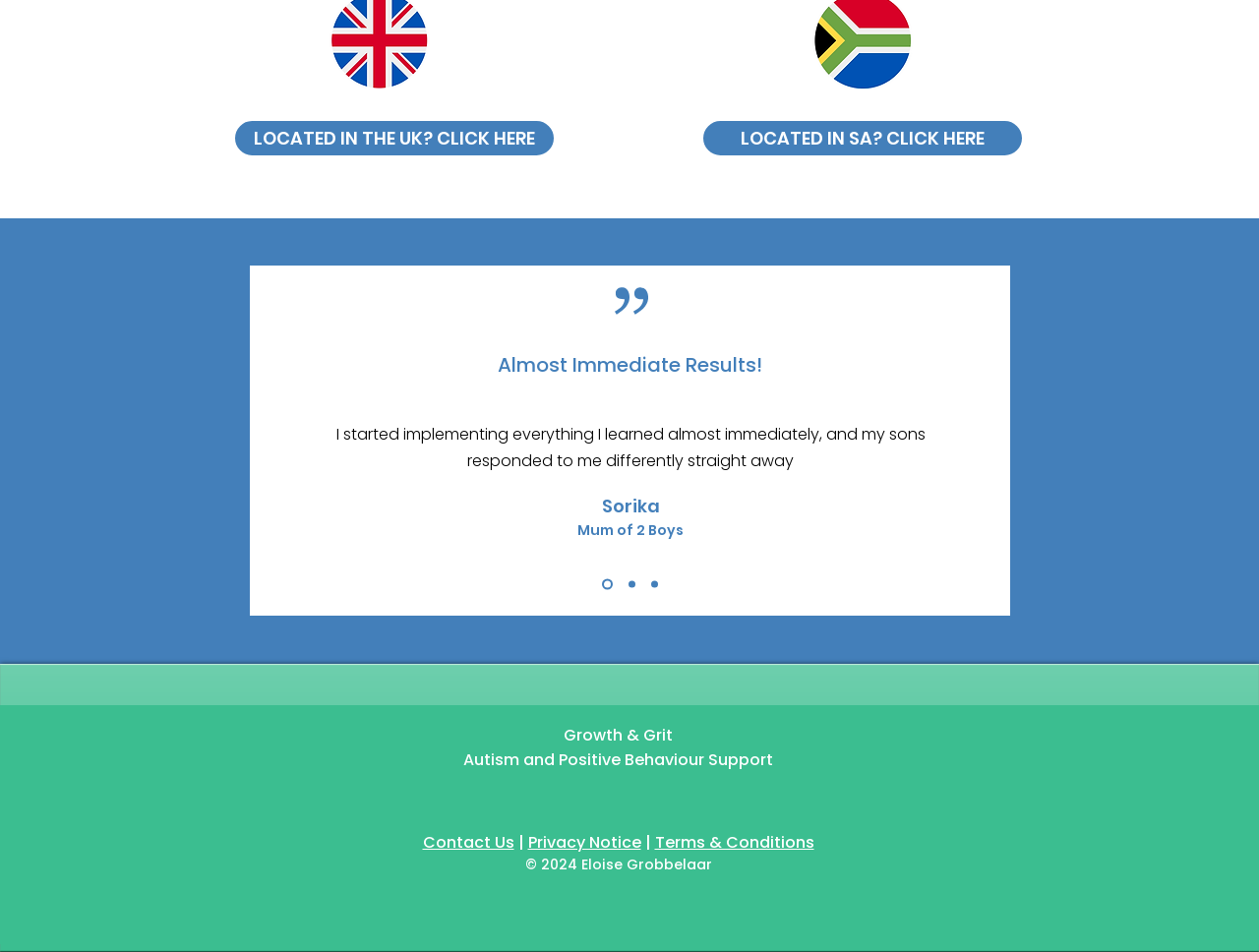Identify the bounding box coordinates of the specific part of the webpage to click to complete this instruction: "Click the 'LOCATED IN THE UK? CLICK HERE' link".

[0.187, 0.127, 0.44, 0.163]